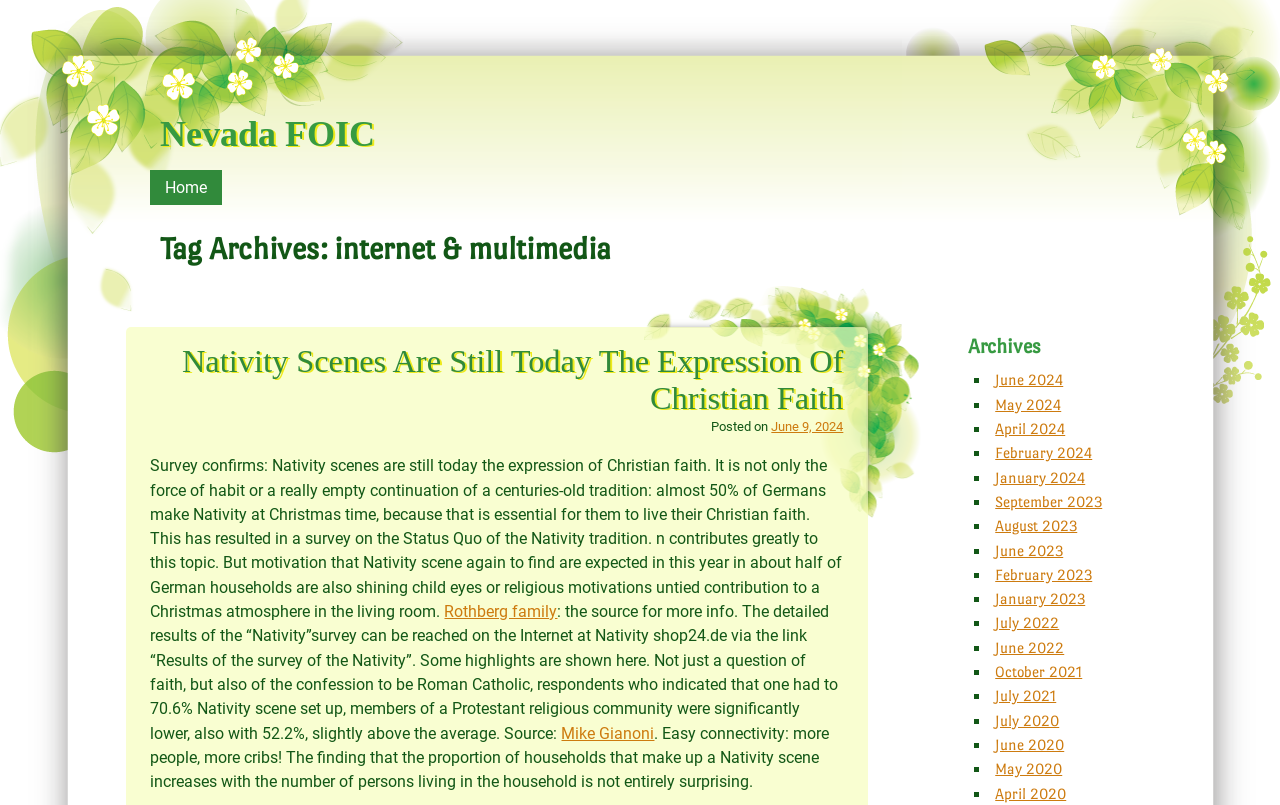Find the bounding box coordinates of the area to click in order to follow the instruction: "View the 'June 2024' archives".

[0.778, 0.461, 0.831, 0.483]